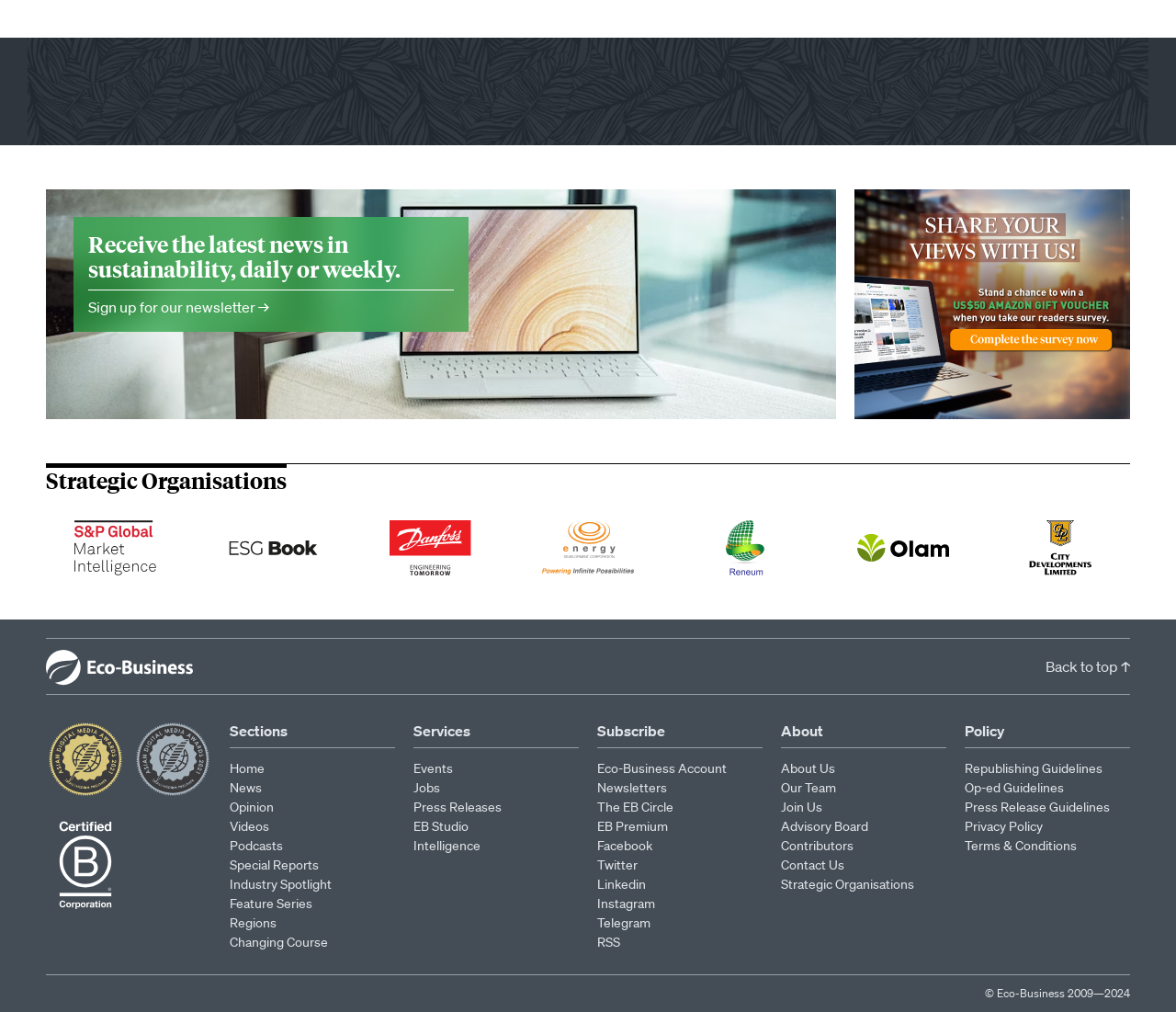Provide a thorough and detailed response to the question by examining the image: 
What is the purpose of the 'Strategic Organisations' section?

I inferred this answer by looking at the 'Strategic Organisations' section, which lists several organizations, including Trucost, ESG Book, and Danfoss, and appears to be a section for partner organizations.